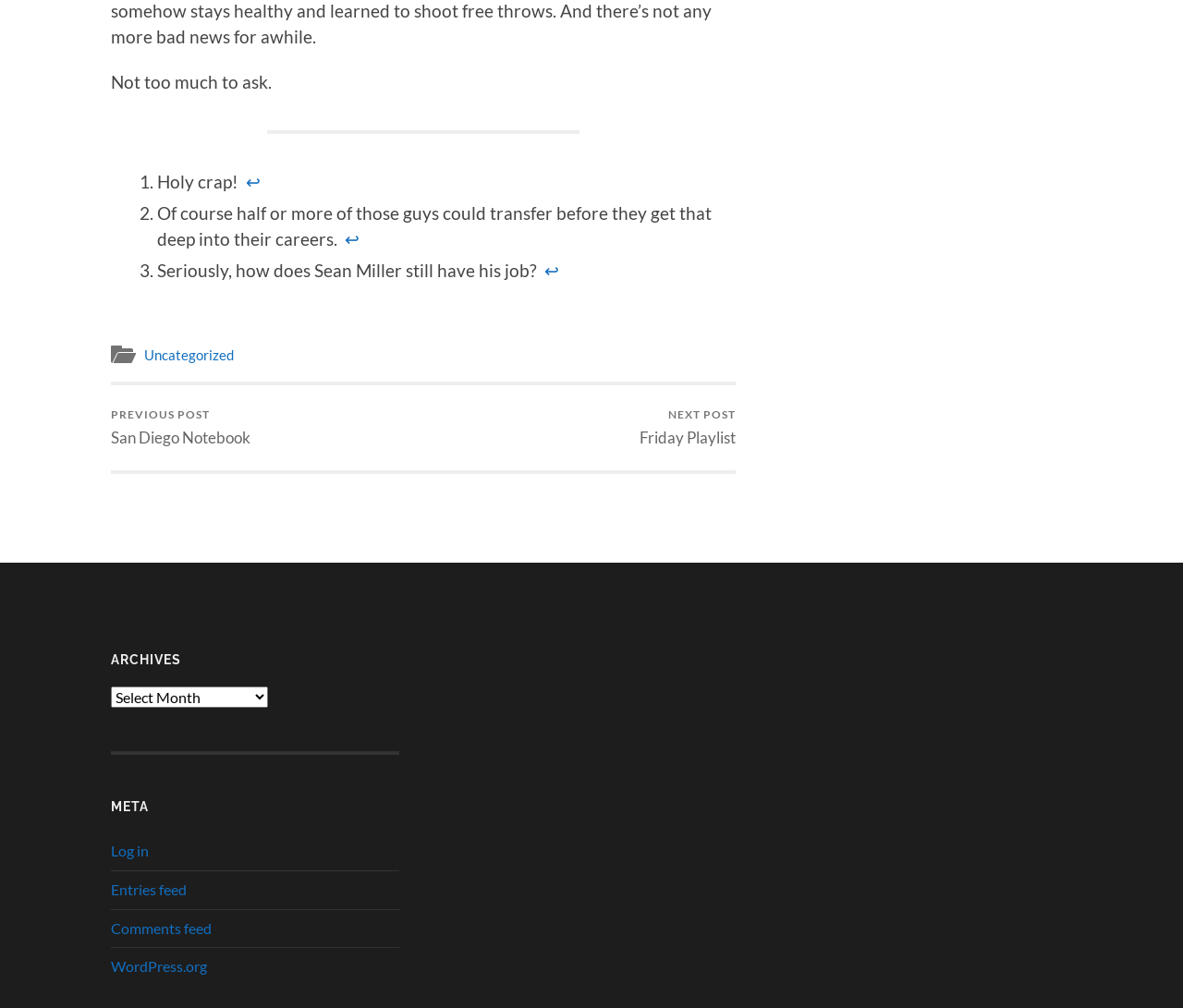Please reply to the following question with a single word or a short phrase:
What is the name of the previous post?

San Diego Notebook